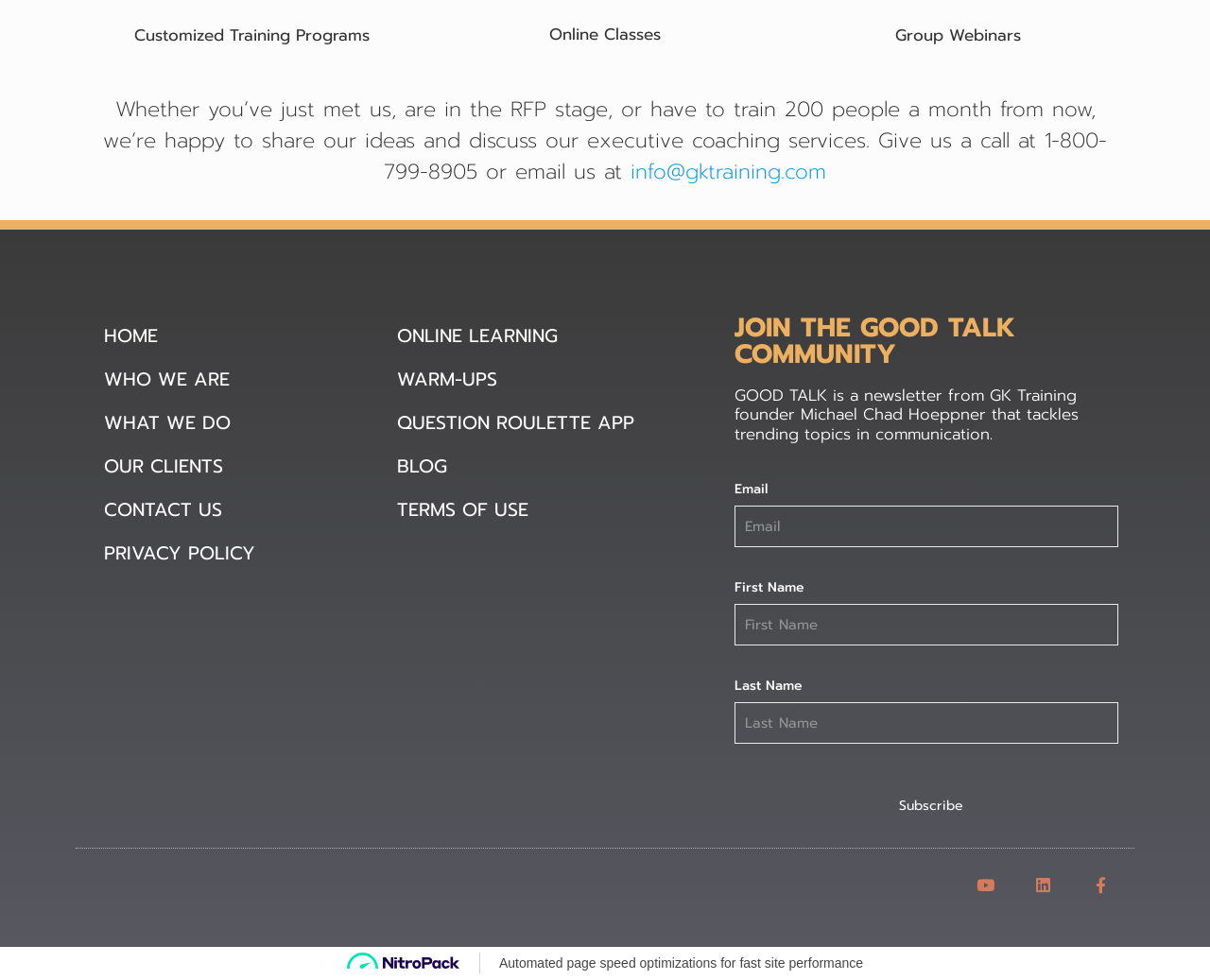Please locate the bounding box coordinates of the element that should be clicked to achieve the given instruction: "Subscribe to the newsletter".

[0.607, 0.797, 0.924, 0.848]